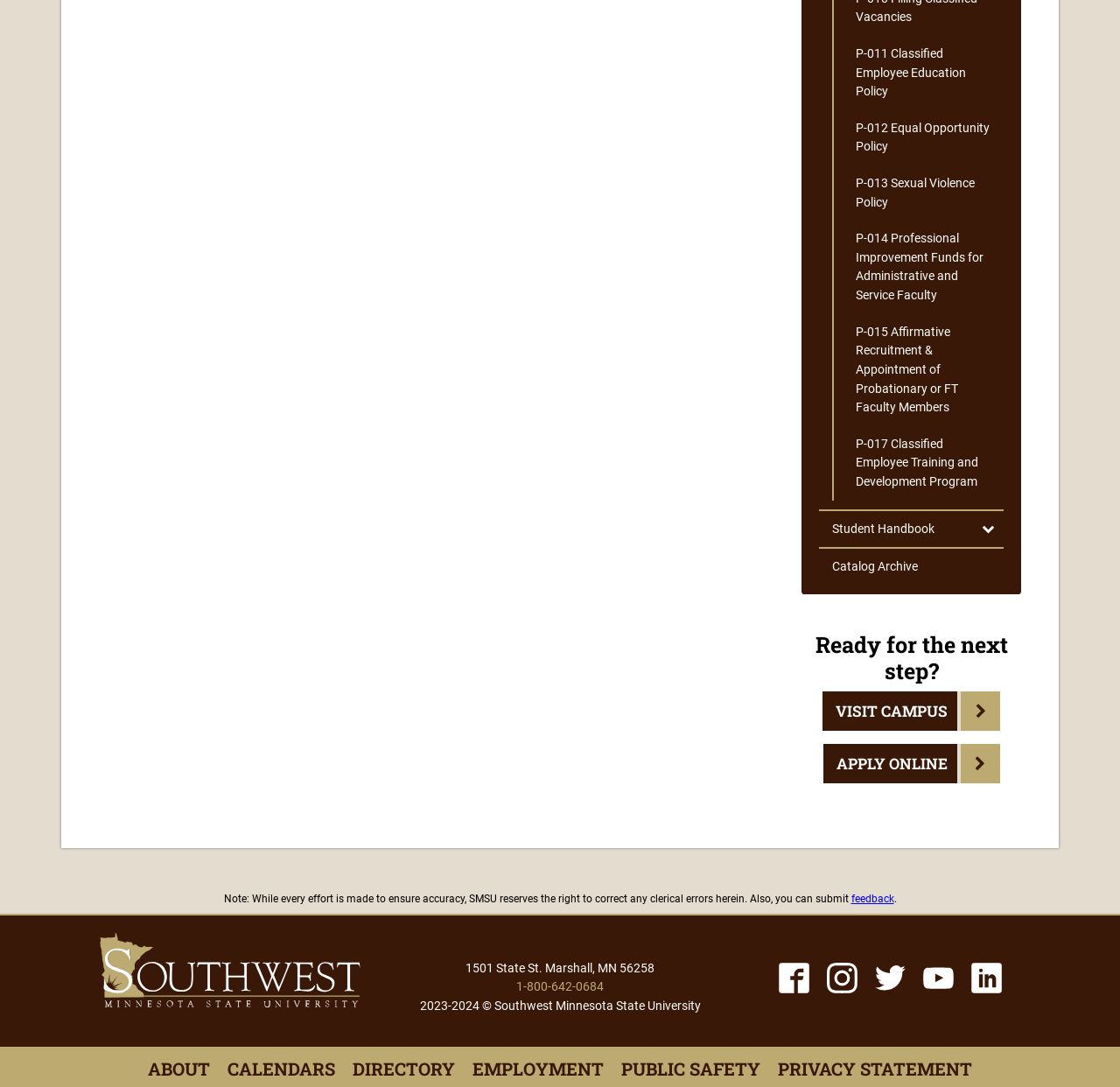Specify the bounding box coordinates of the area to click in order to follow the given instruction: "Open Student Handbook."

[0.732, 0.47, 0.896, 0.503]